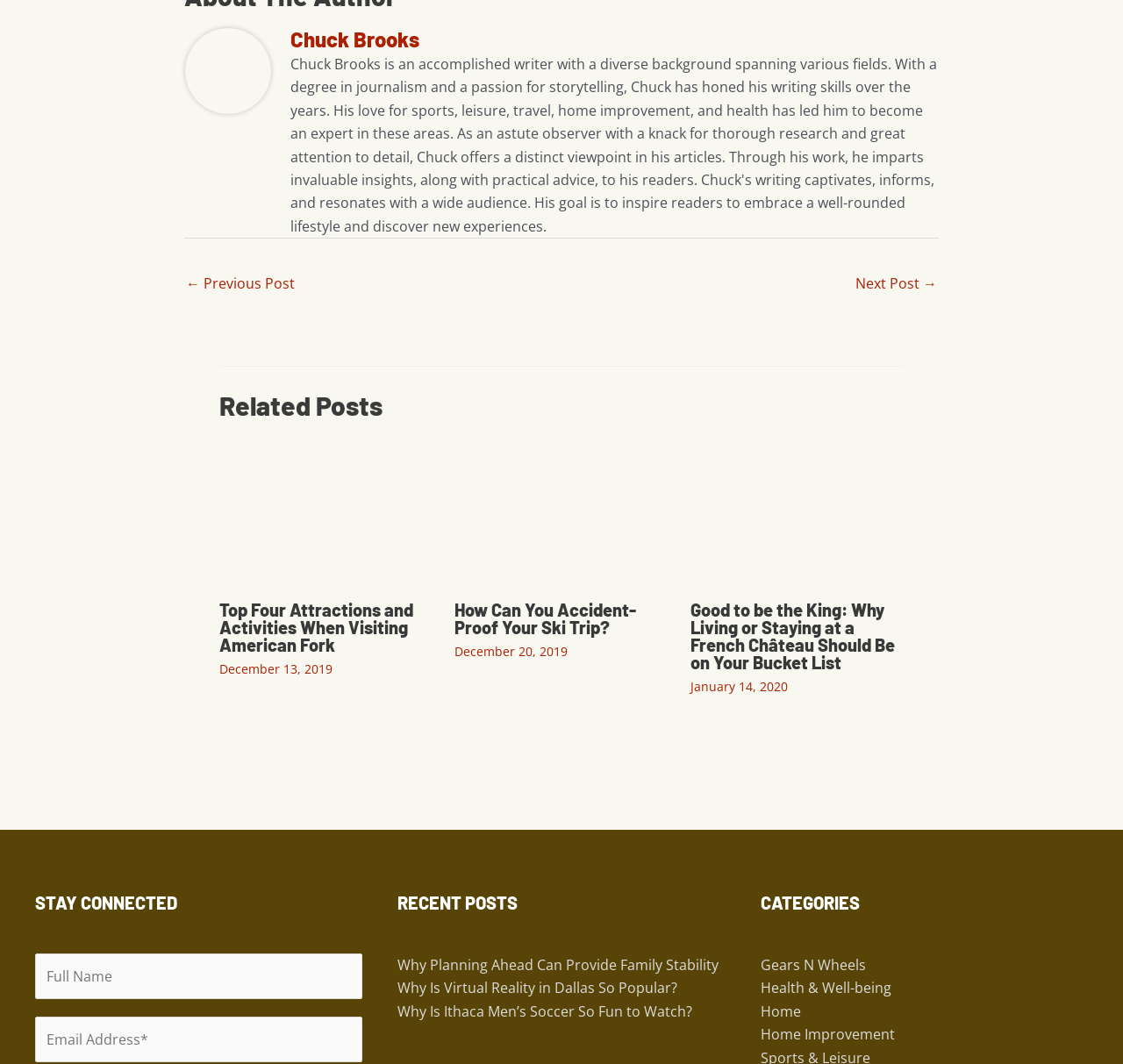Please identify the bounding box coordinates of the element that needs to be clicked to execute the following command: "Click on the 'Chuck Brooks' link". Provide the bounding box using four float numbers between 0 and 1, formatted as [left, top, right, bottom].

[0.259, 0.026, 0.836, 0.049]